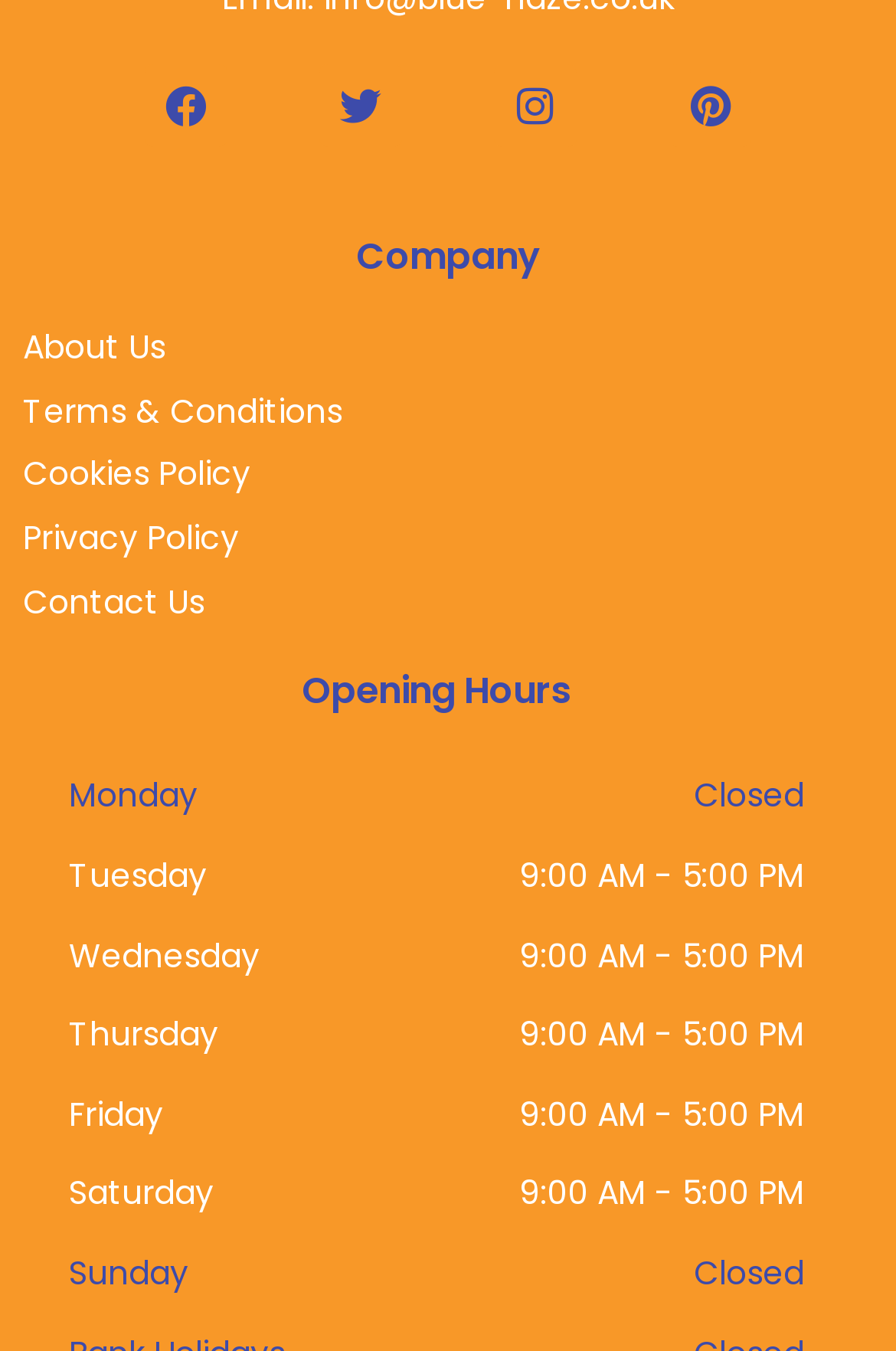What is the opening hour on Tuesday?
Please look at the screenshot and answer in one word or a short phrase.

9:00 AM - 5:00 PM